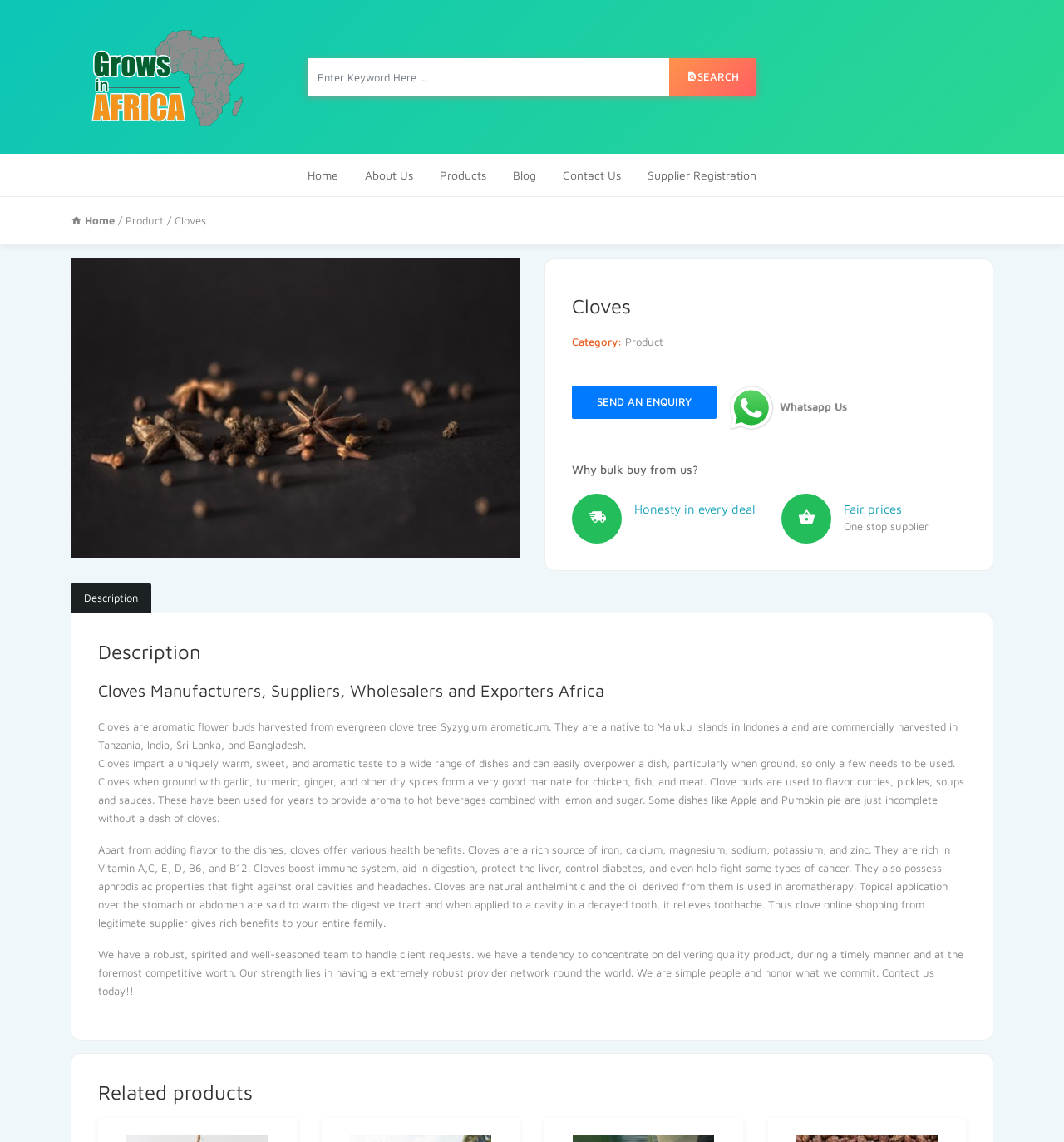What is the company's approach to client requests?
Please craft a detailed and exhaustive response to the question.

The company's approach to client requests is to deliver quality products in a timely manner and at a competitive price, as stated in the description 'We have a robust, spirited and well-seasoned team to handle client requests. we have a tendency to concentrate on delivering quality product, during a timely manner and at the foremost competitive worth.'